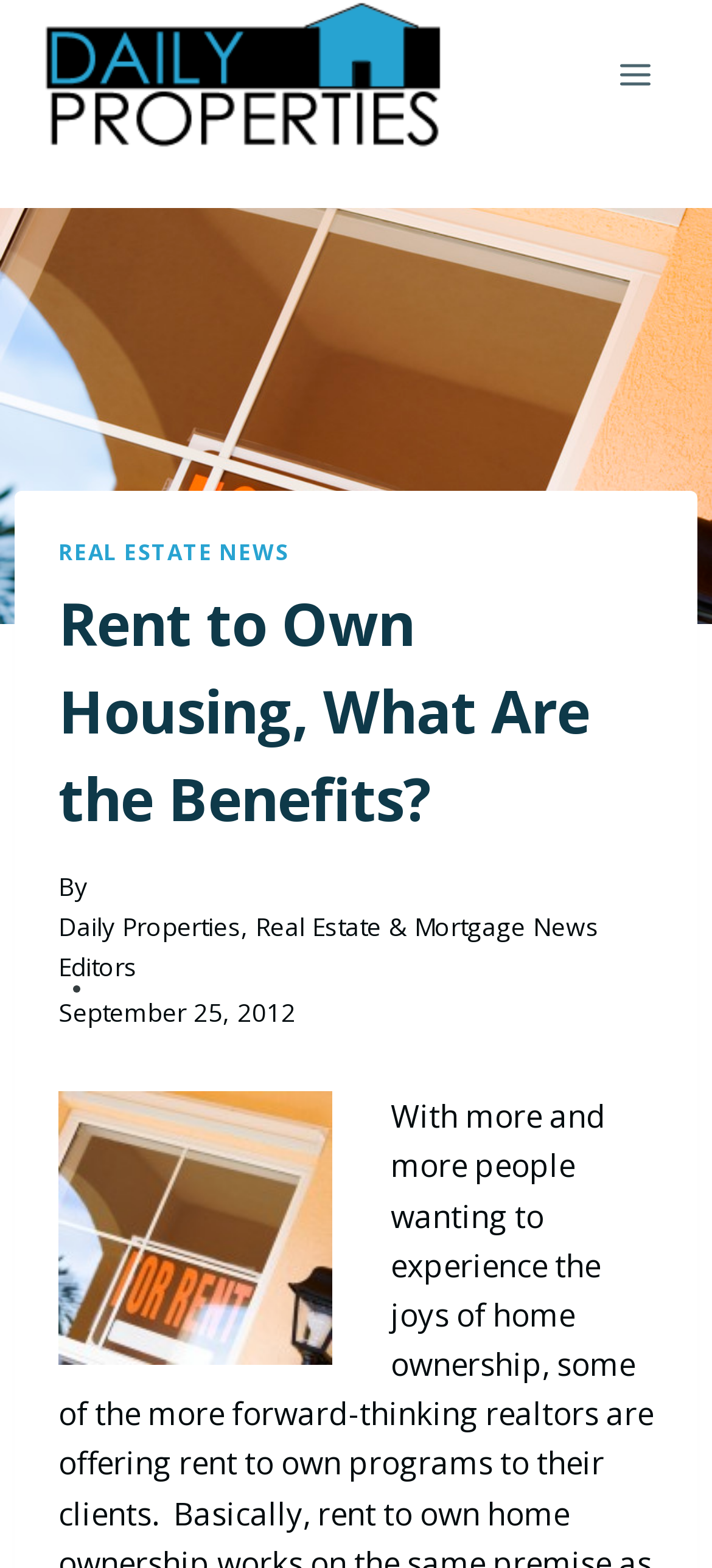What is the date of the article?
Look at the screenshot and respond with one word or a short phrase.

September 25, 2012